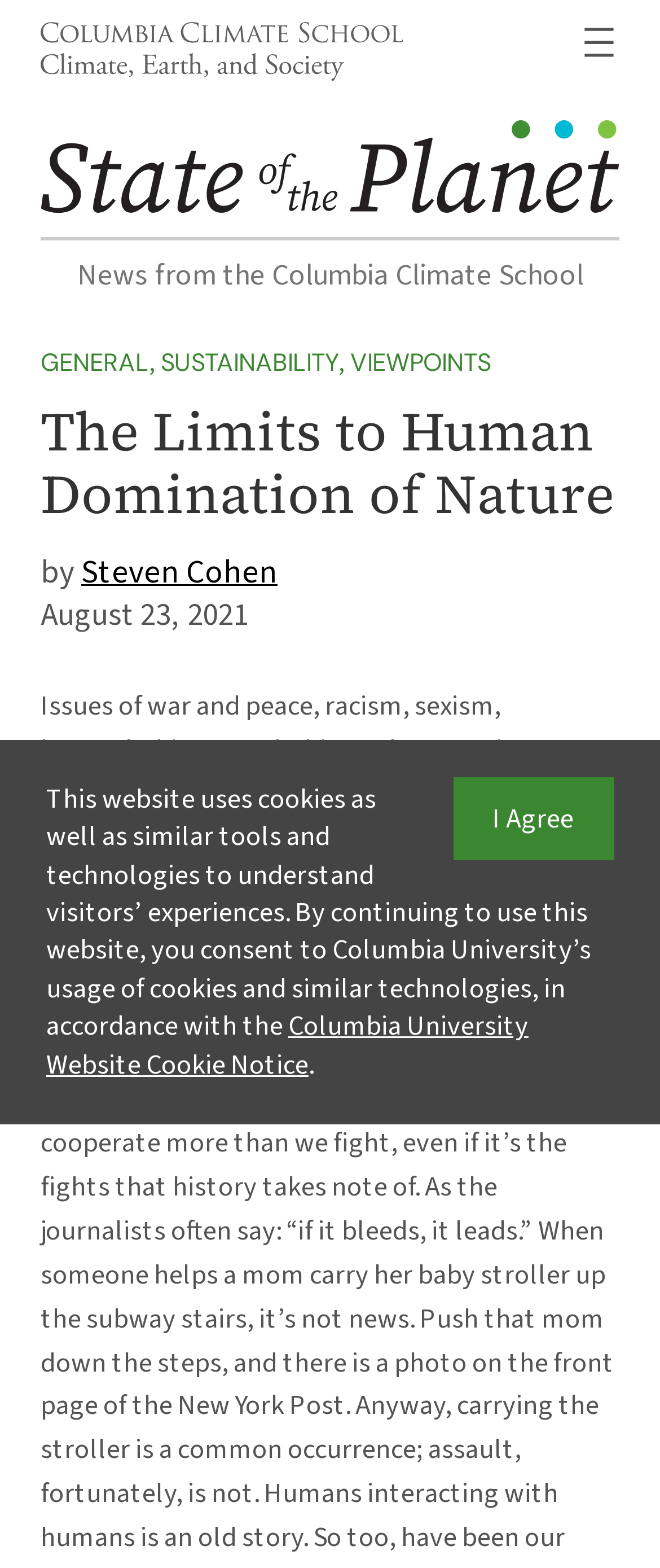Locate the bounding box coordinates of the element you need to click to accomplish the task described by this instruction: "Go to the Columbia Climate School website".

[0.062, 0.033, 0.611, 0.058]